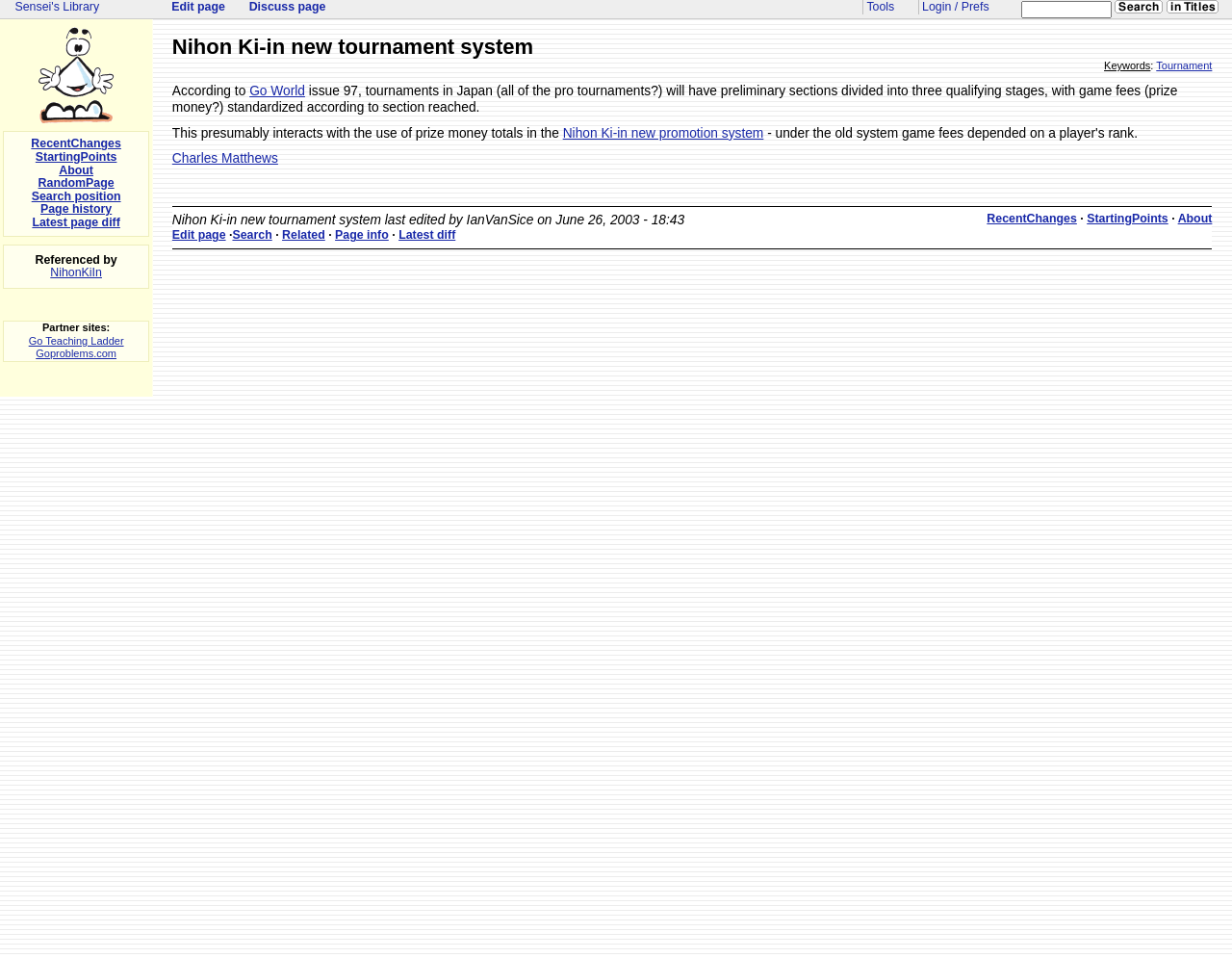Find the bounding box coordinates of the element to click in order to complete the given instruction: "View recent changes."

[0.801, 0.221, 0.874, 0.235]